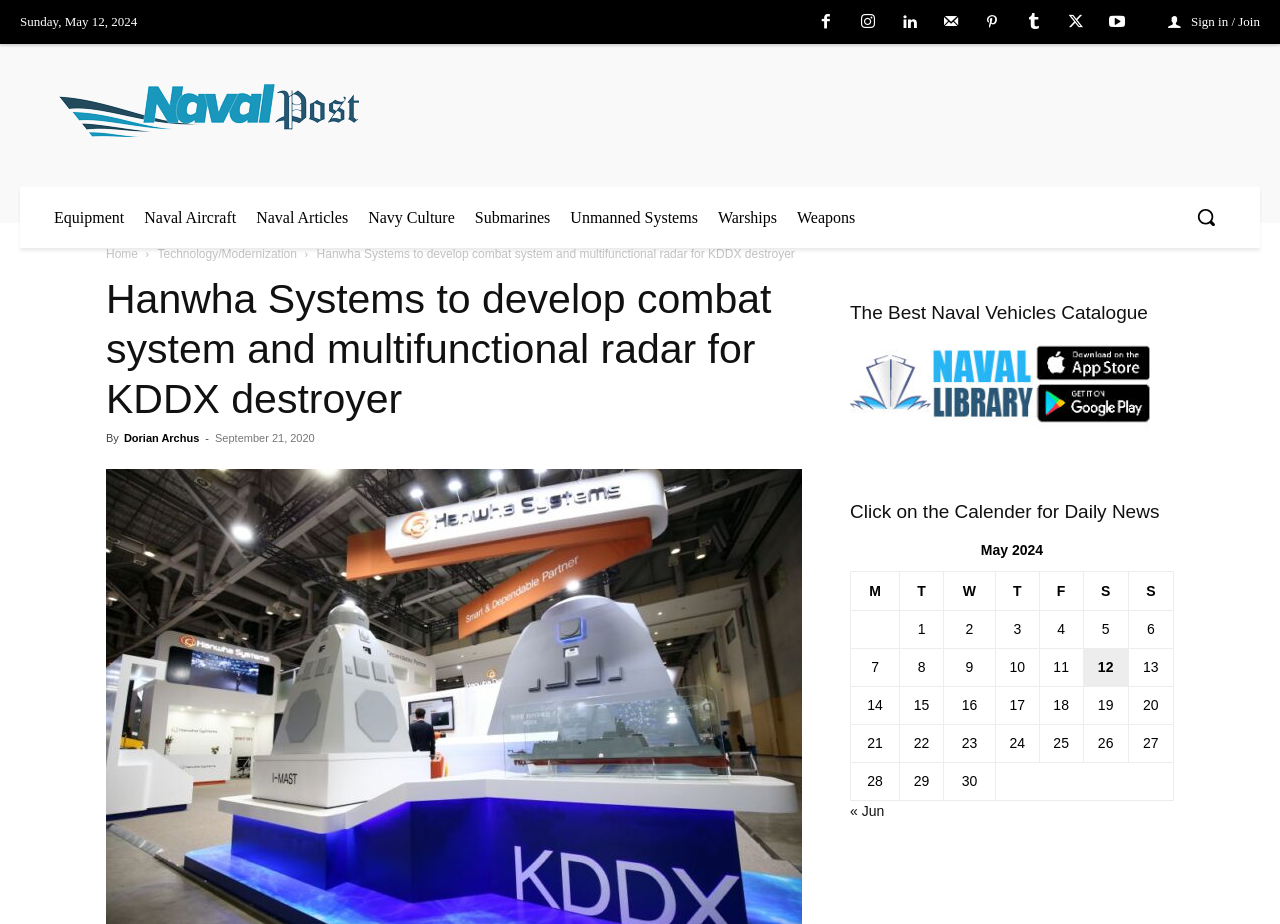Answer this question using a single word or a brief phrase:
What is the purpose of the button at the top right corner of the webpage?

Search